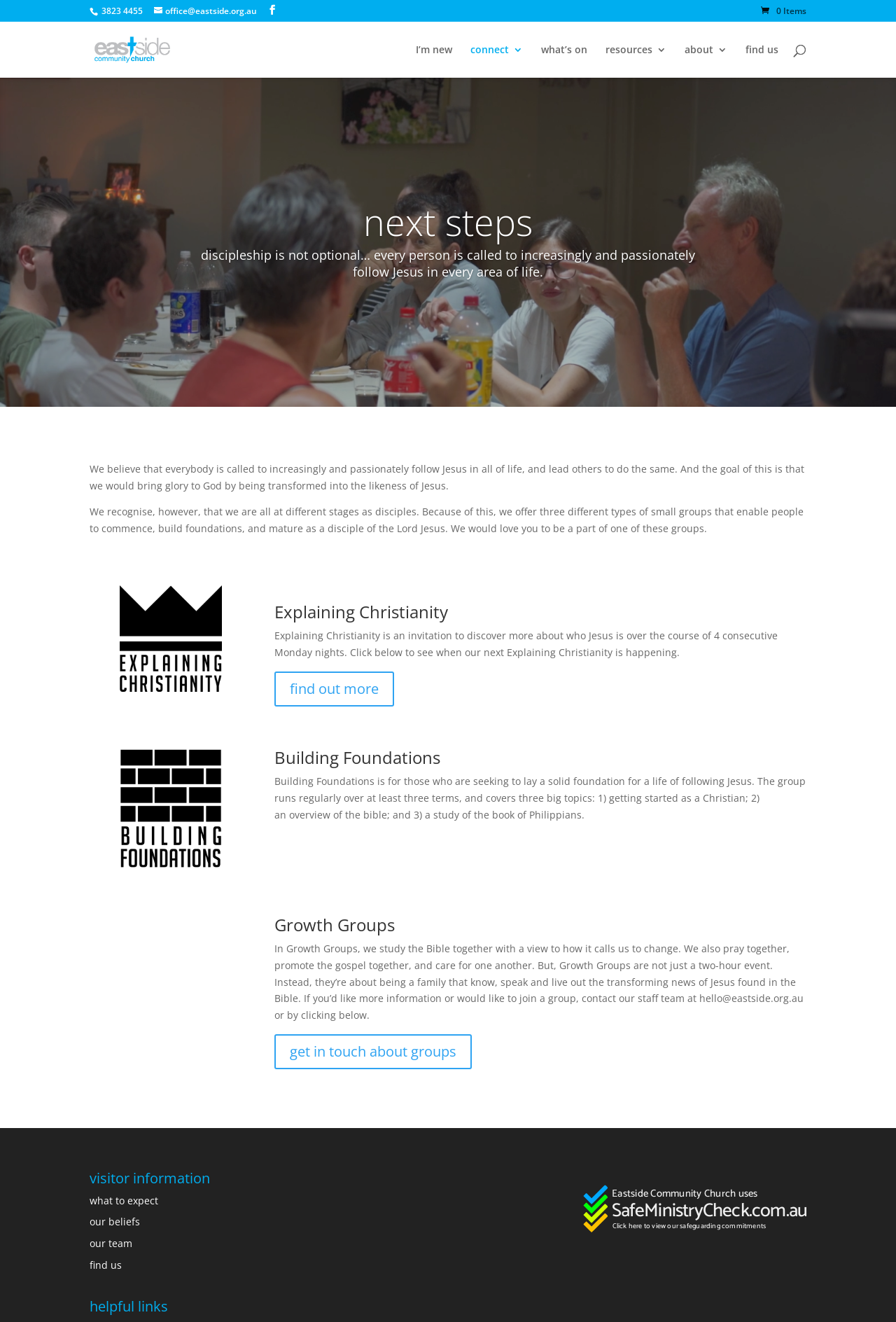Using the provided element description: "office@eastside.org.au", identify the bounding box coordinates. The coordinates should be four floats between 0 and 1 in the order [left, top, right, bottom].

[0.172, 0.004, 0.287, 0.013]